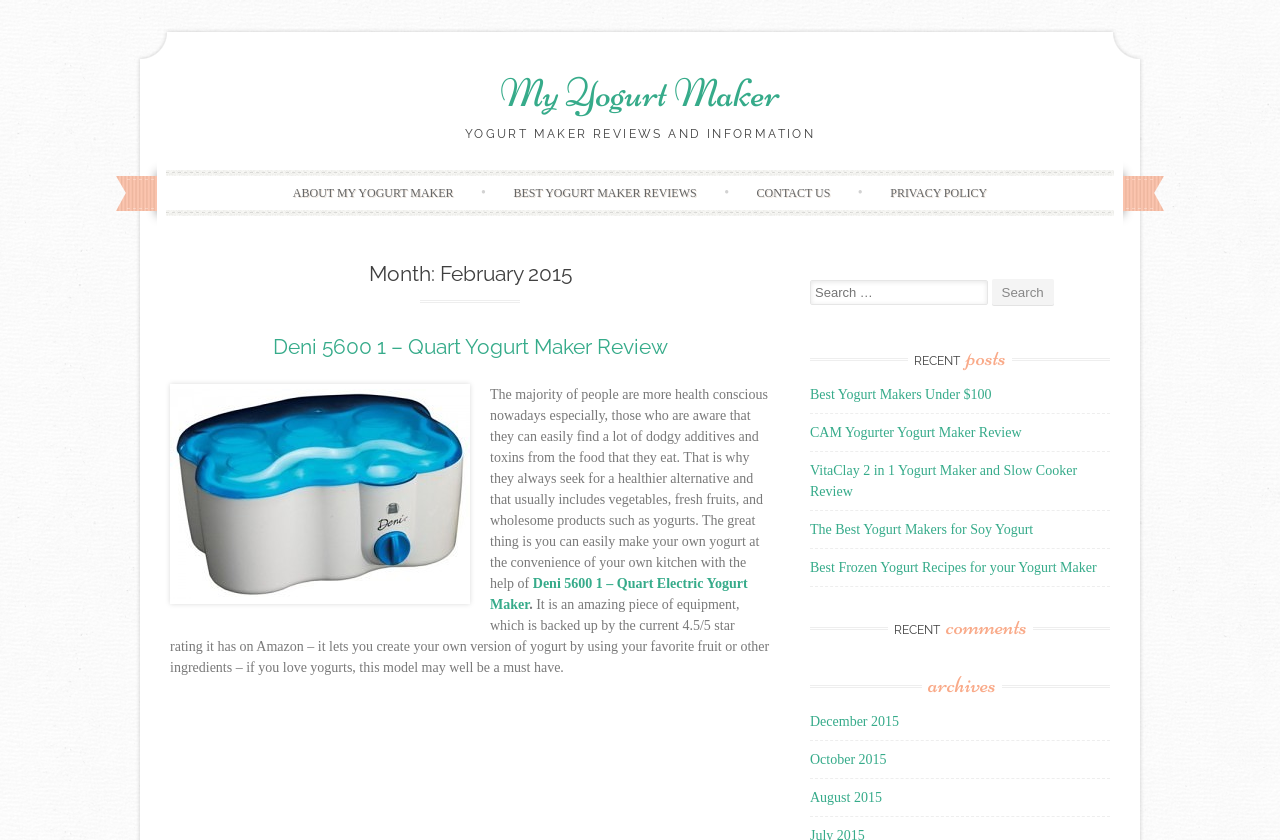Give a one-word or phrase response to the following question: What is the name of the yogurt maker reviewed in the first article?

Deni 5600